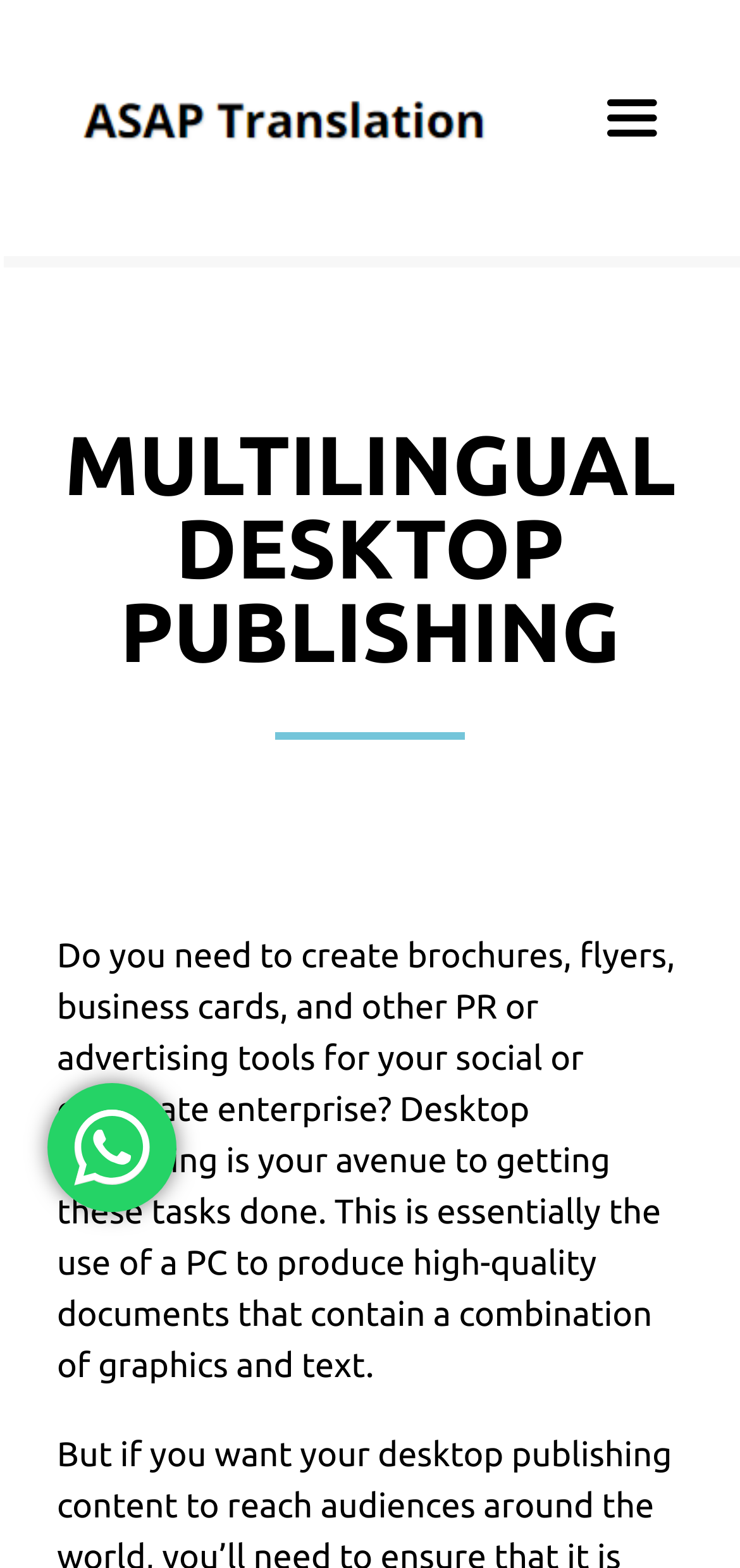Use a single word or phrase to answer the following:
What is the name of the company?

ASAP Translation